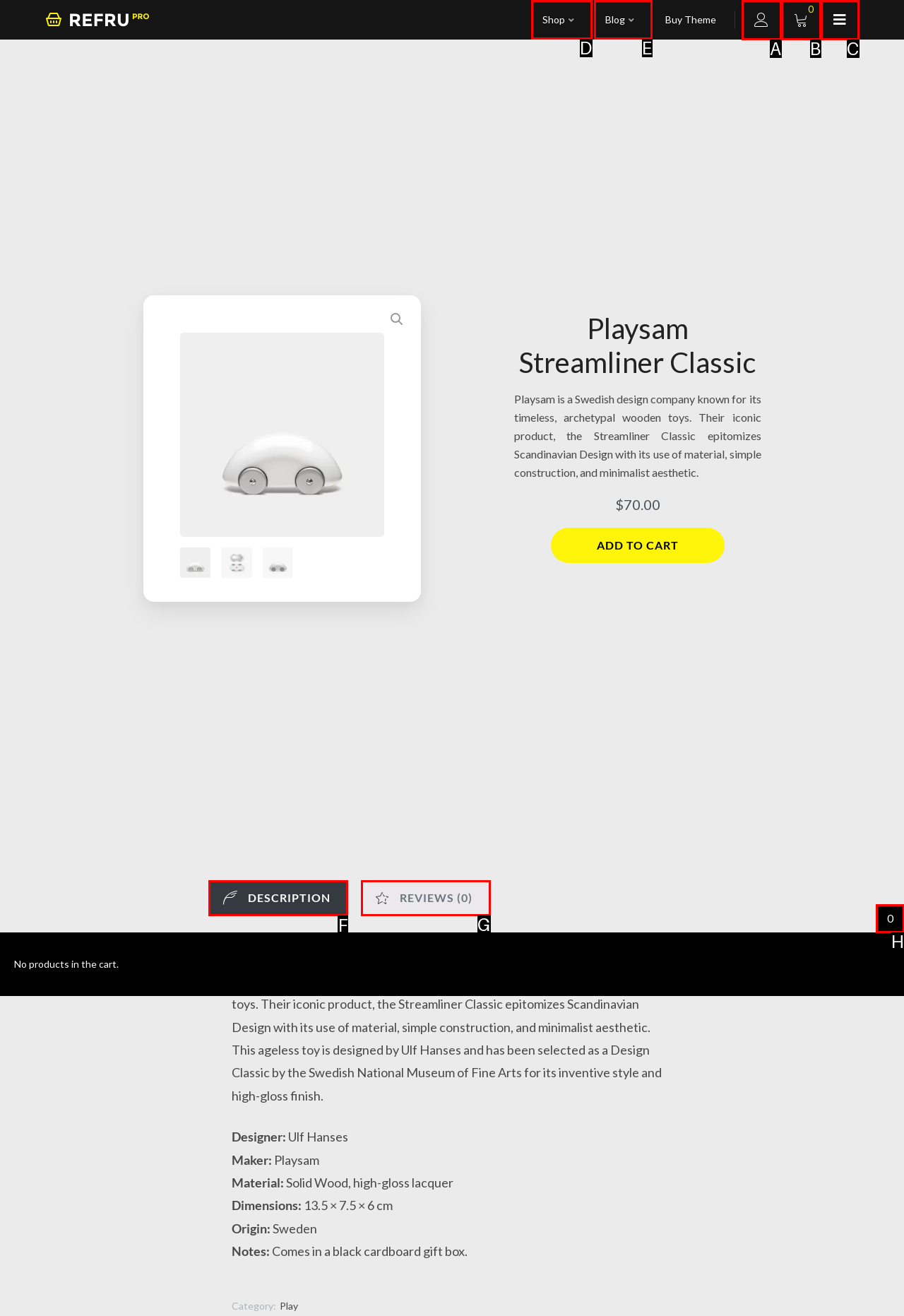Tell me which one HTML element I should click to complete the following task: View product description Answer with the option's letter from the given choices directly.

F